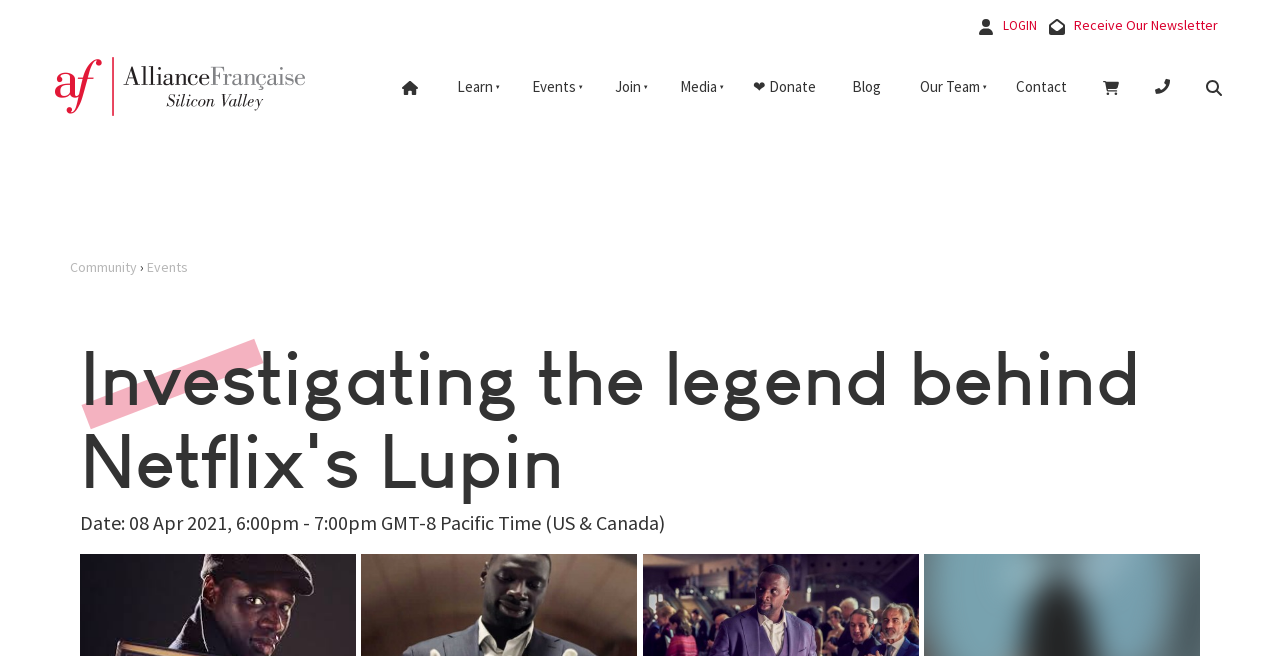Explain the webpage in detail.

This webpage is about investigating the legend behind Netflix's Lupin, a master thief known as the "Gentleman Burglar". At the top, there is a logo on the left side, and a navigation menu on the right side with links to "LOGIN", "Receive Our Newsletter", and others. Below the navigation menu, there are several links to different sections, including "Learn", "Events", "Join", "Media", "Donate", "Blog", "Our Team", "Contact", and others. Some of these links have dropdown menus indicated by a ▼ symbol.

In the main content area, there is a large heading that reads "Investigating the legend behind Netflix's Lupin". Below the heading, there is a time element that displays the date and time "08 Apr 2021, 6:00pm - 7:00pm GMT-8 Pacific Time (US & Canada)".

There are several images scattered throughout the page, including a large image at the top and smaller images next to some of the links. The overall layout is organized, with clear headings and concise text.